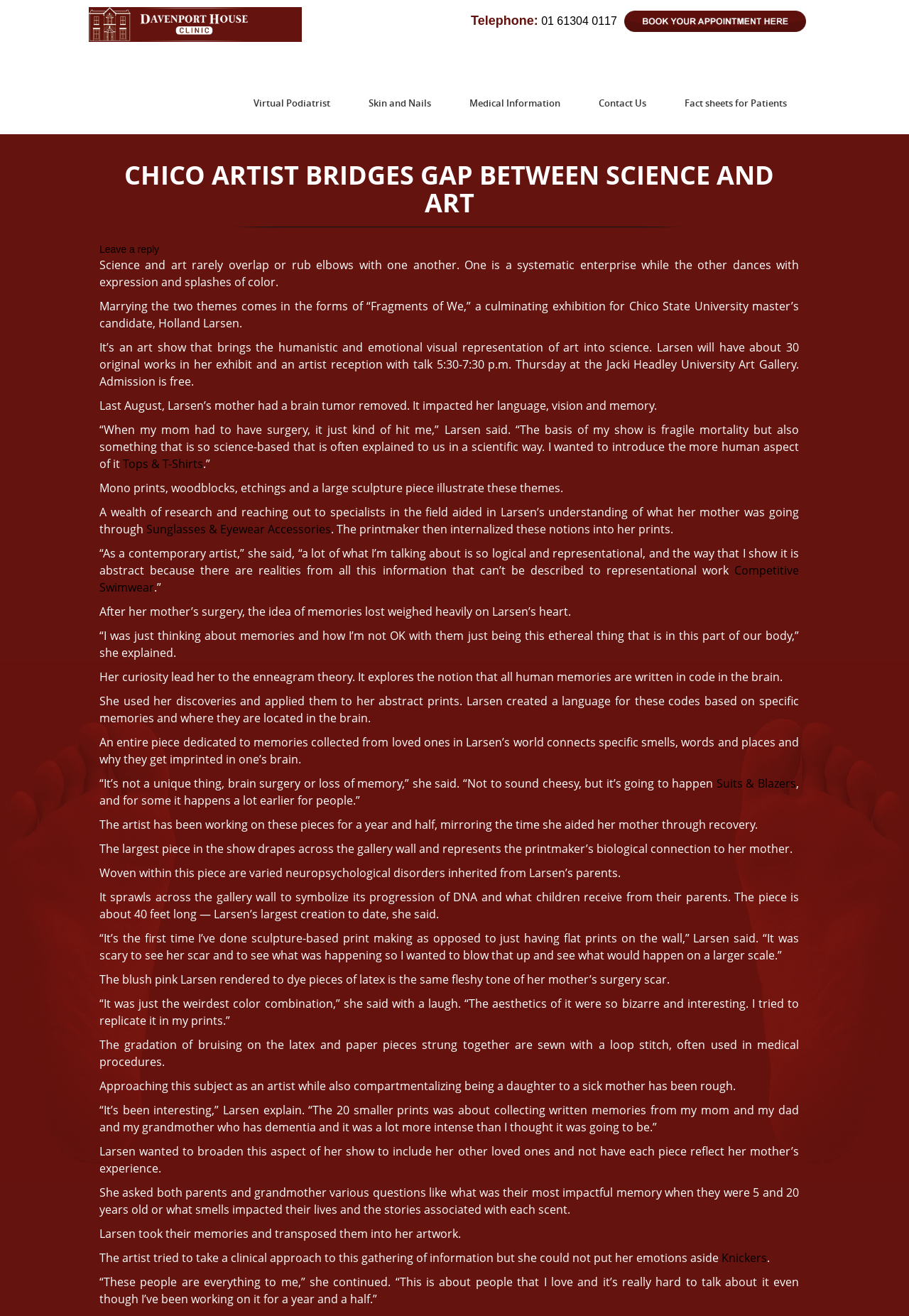Given the element description: "Sunglasses & Eyewear Accessories", predict the bounding box coordinates of this UI element. The coordinates must be four float numbers between 0 and 1, given as [left, top, right, bottom].

[0.161, 0.396, 0.364, 0.408]